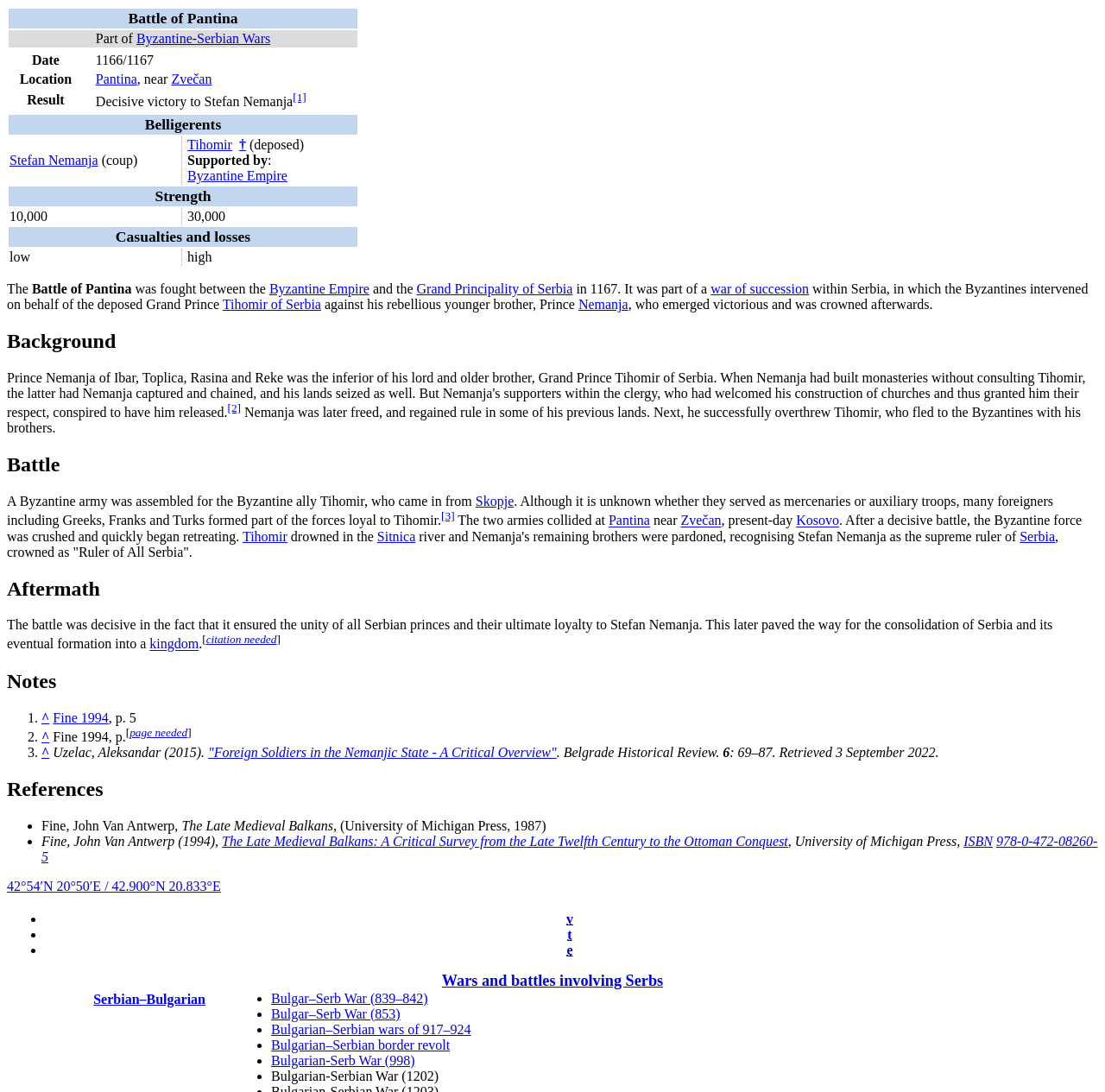Specify the bounding box coordinates of the area that needs to be clicked to achieve the following instruction: "Click the link to Byzantine Empire".

[0.244, 0.258, 0.334, 0.271]